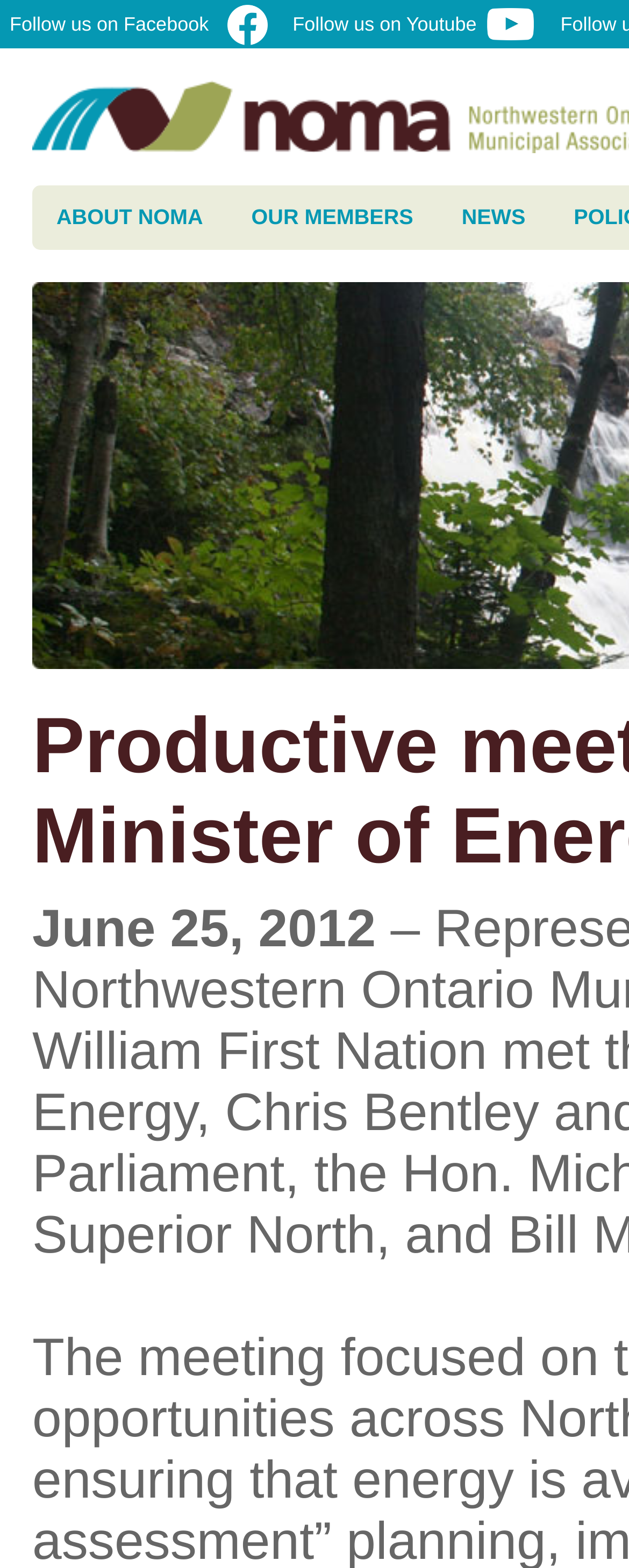Given the element description "News" in the screenshot, predict the bounding box coordinates of that UI element.

[0.695, 0.118, 0.874, 0.159]